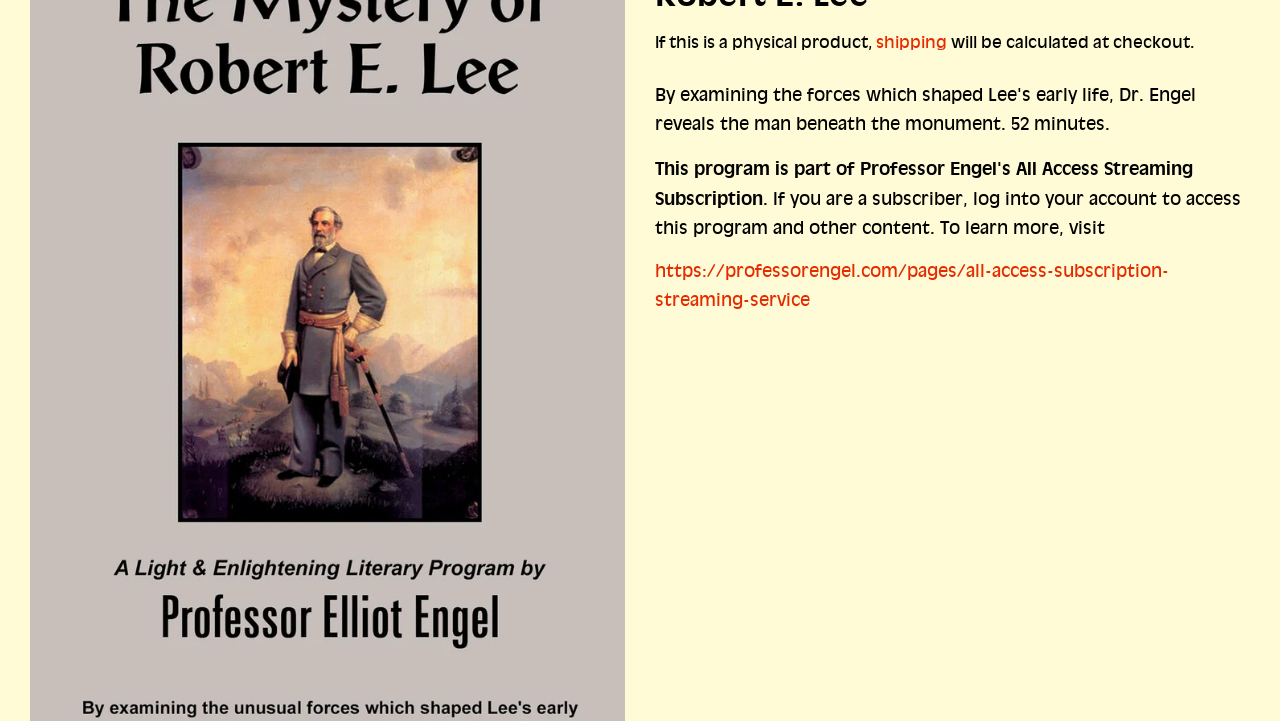Using the provided element description: "Gift Guide", determine the bounding box coordinates of the corresponding UI element in the screenshot.

[0.109, 0.033, 0.25, 0.085]